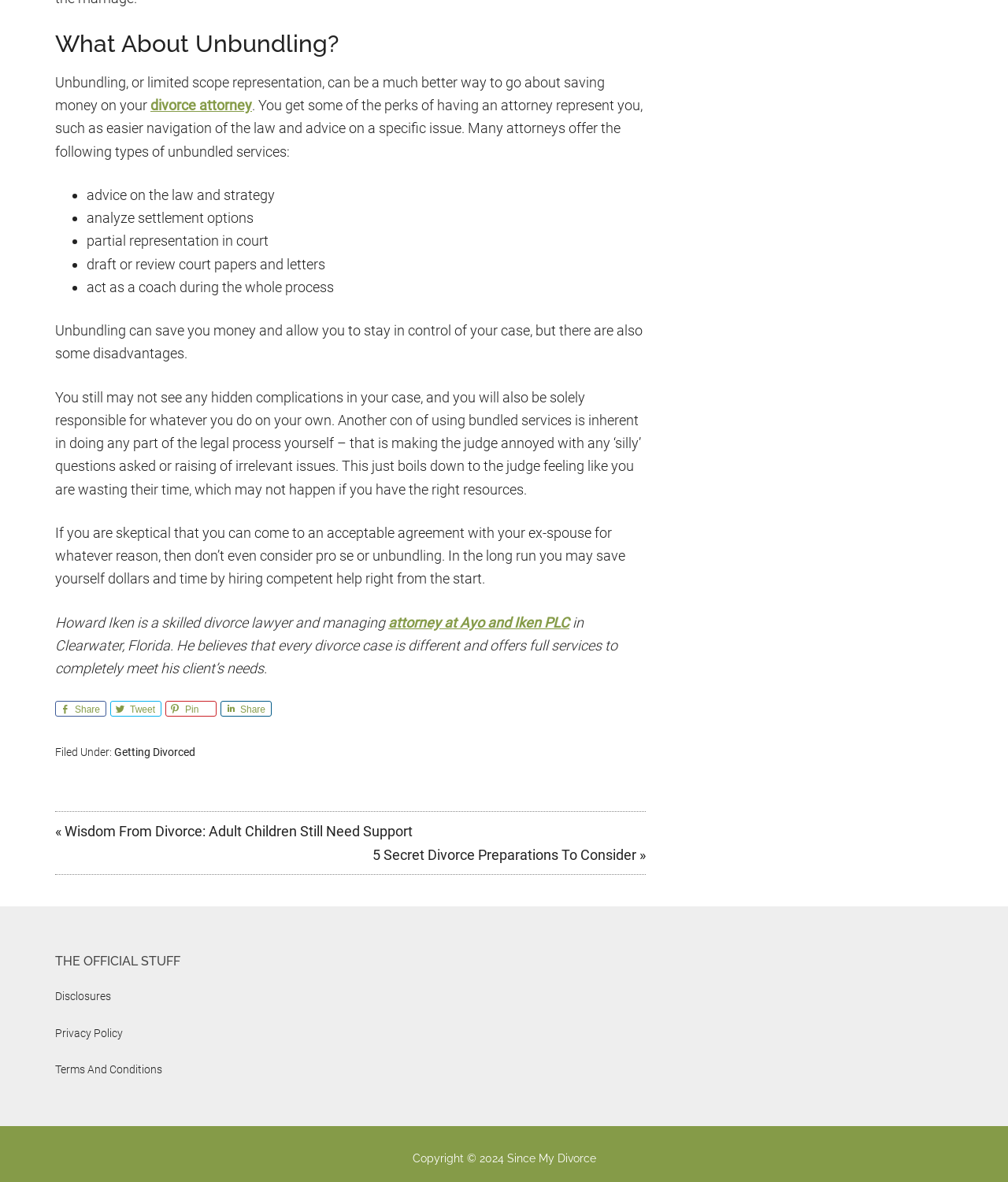What is unbundling in the context of divorce?
Using the details from the image, give an elaborate explanation to answer the question.

Based on the webpage content, unbundling refers to limited scope representation, which means hiring a divorce attorney for specific services or tasks, rather than full representation. This approach can help save money and allow individuals to stay in control of their case.